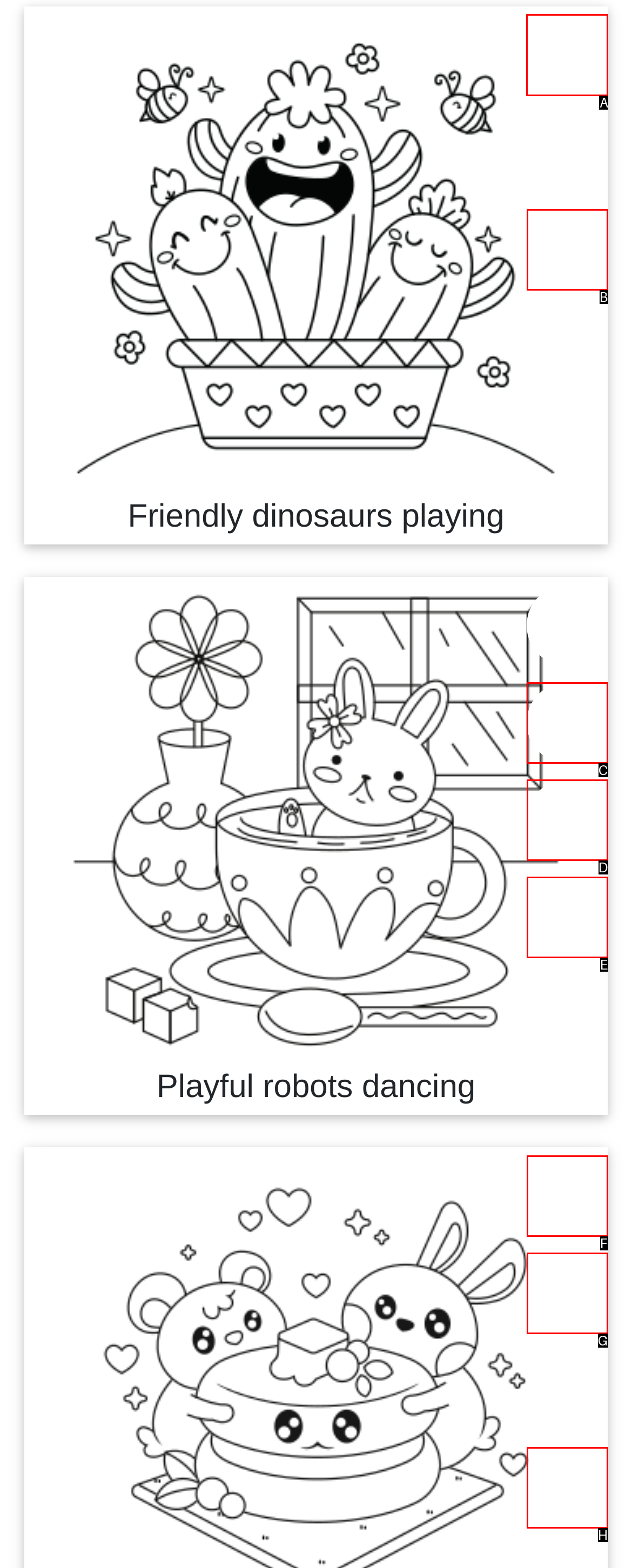Determine the letter of the UI element that you need to click to perform the task: Download the 'Friendly dinosaurs playing' image to your pc.
Provide your answer with the appropriate option's letter.

A